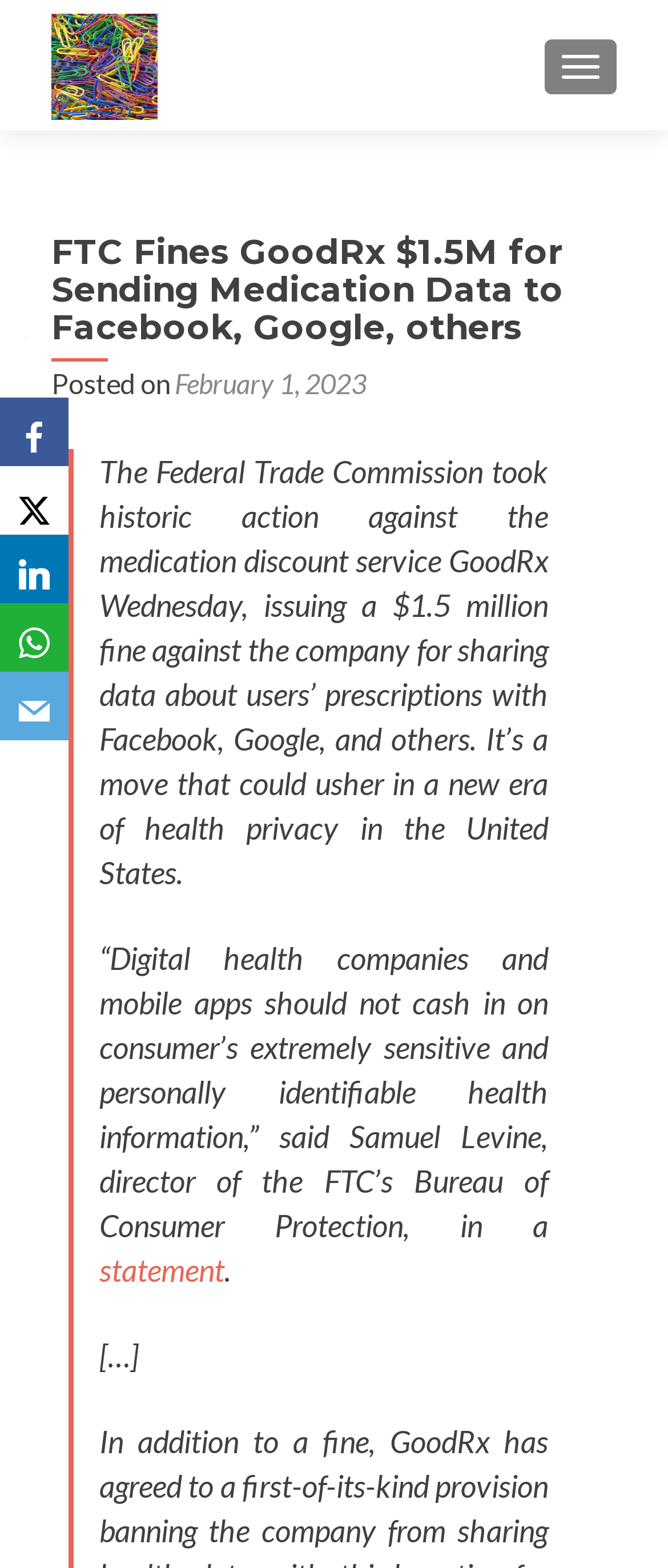Using the information from the screenshot, answer the following question thoroughly:
What is the topic of the article?

The topic of the article is about GoodRx's data sharing, specifically how they shared medication data with Facebook, Google, and others, and the resulting fine imposed by the FTC.